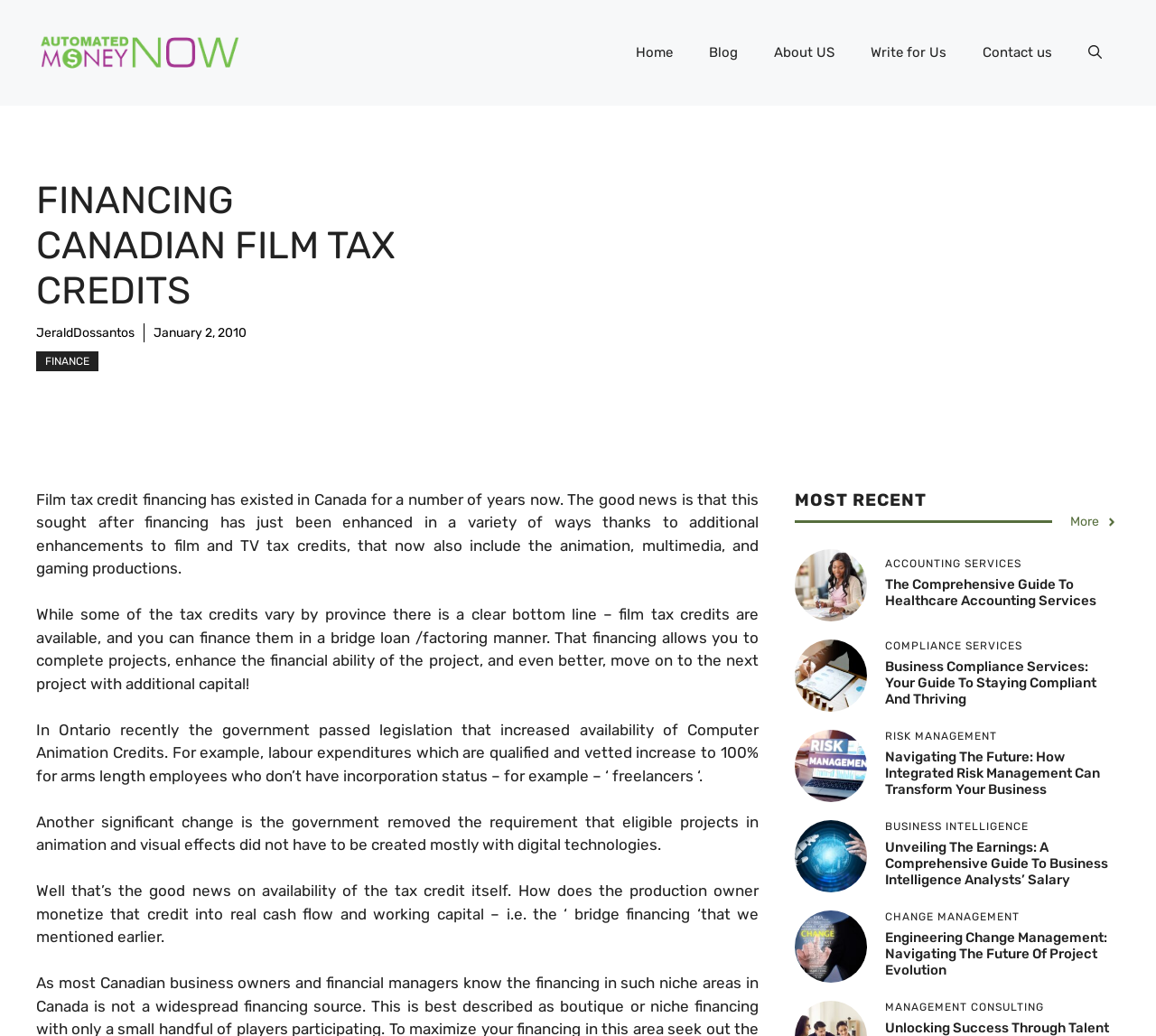What type of projects are eligible for tax credits in Ontario?
Could you please answer the question thoroughly and with as much detail as possible?

According to the webpage, the government of Ontario has increased the availability of Computer Animation Credits, and eligible projects in animation and visual effects no longer require the use of digital technologies.